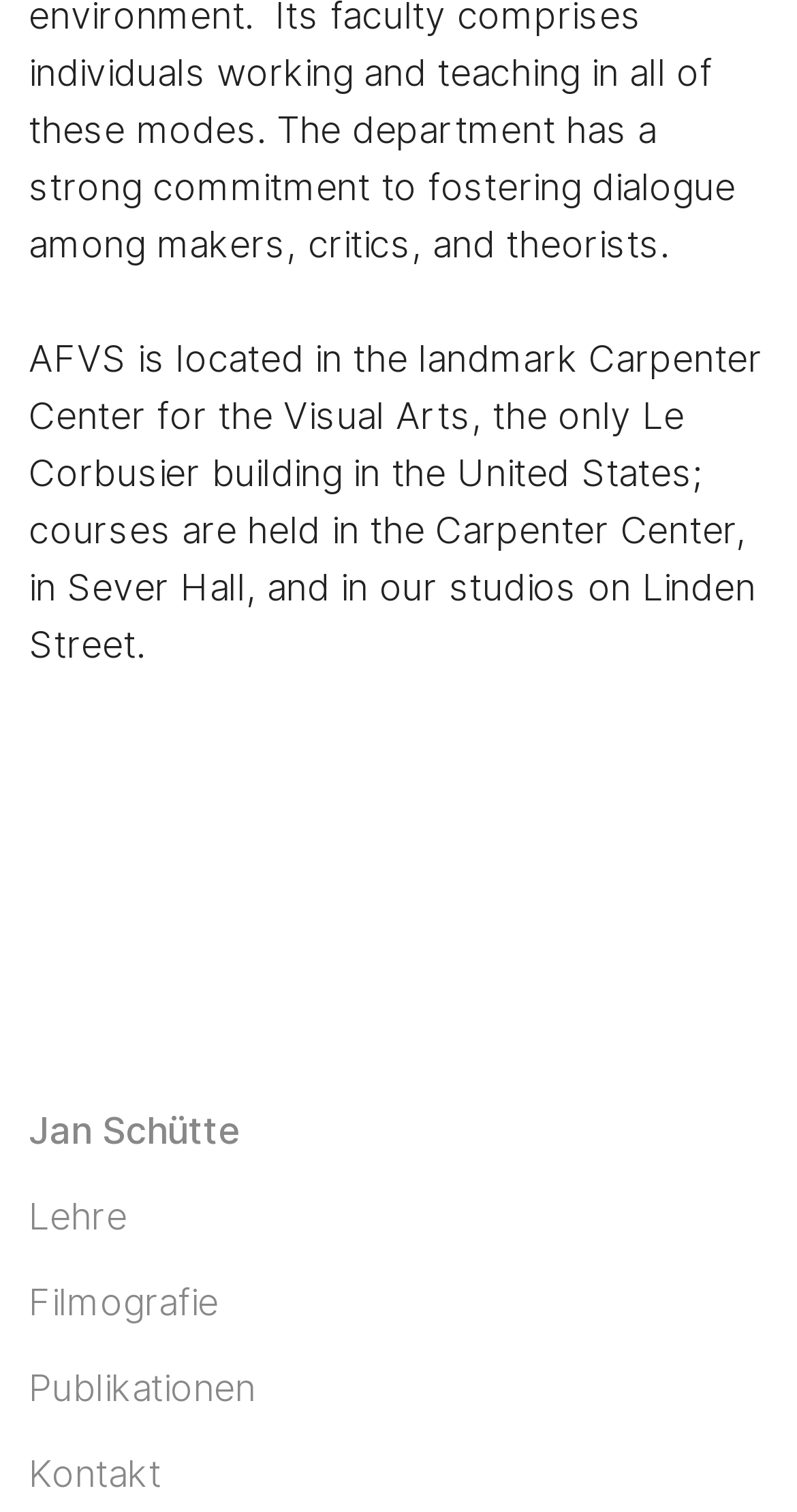Identify the bounding box coordinates for the UI element described as: "Filmografie".

[0.036, 0.846, 0.274, 0.875]